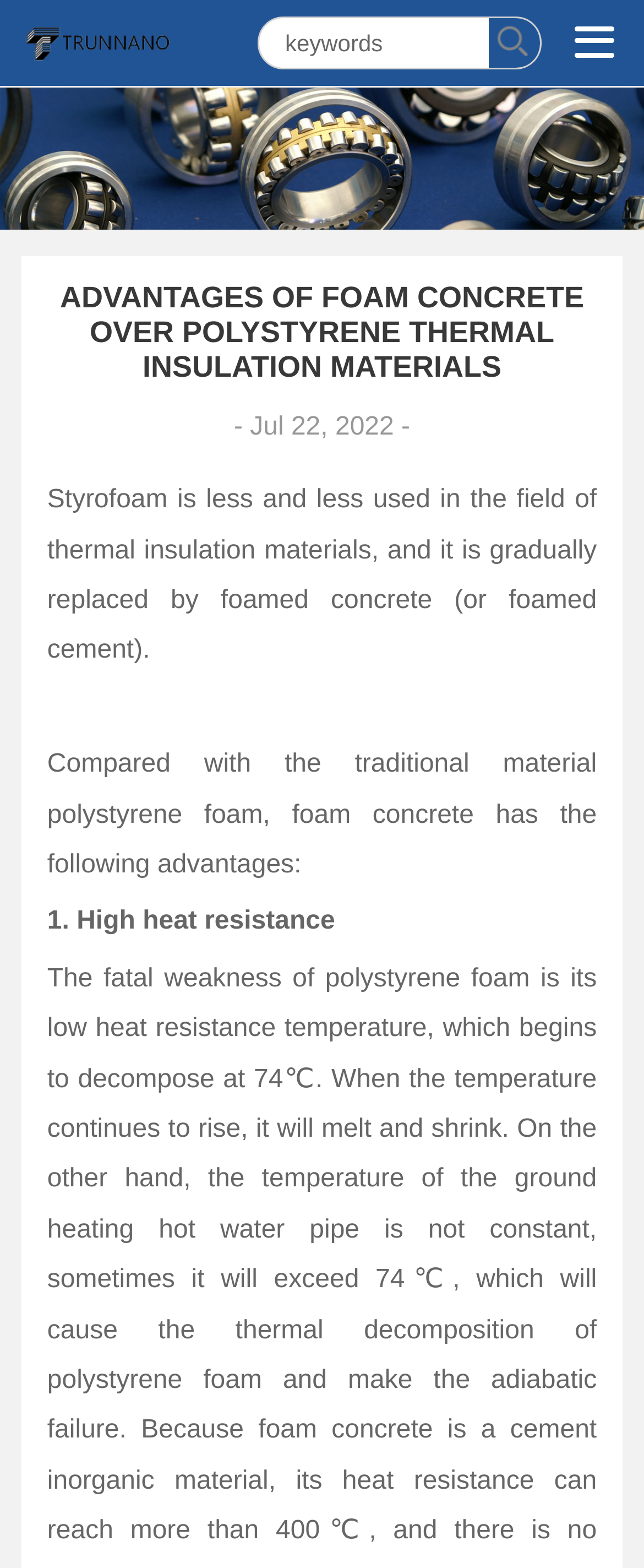Answer the question using only one word or a concise phrase: What is the date of the blog post?

Jul 22, 2022